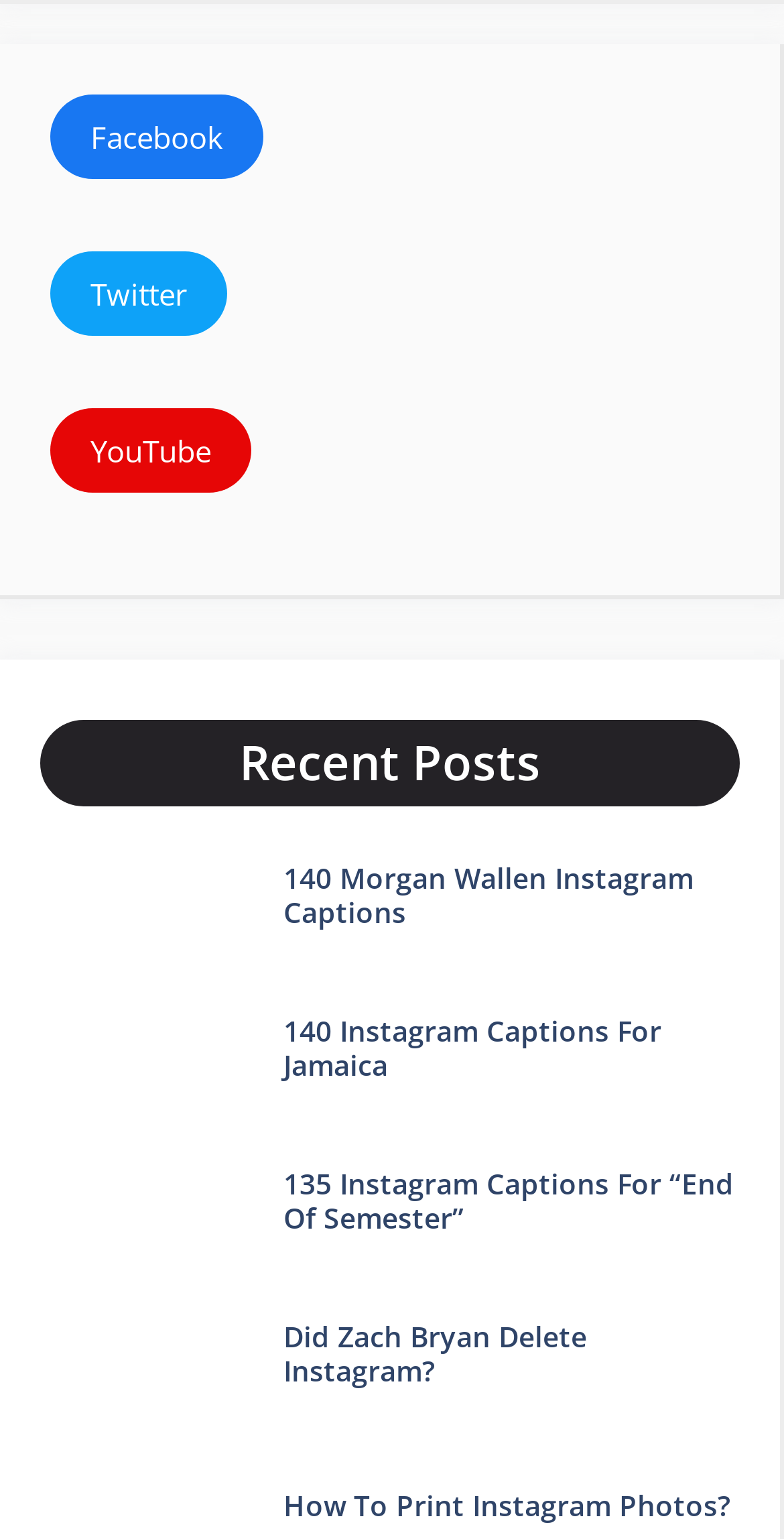Determine the bounding box coordinates for the area that needs to be clicked to fulfill this task: "Read about 140 Instagram Captions For Jamaica". The coordinates must be given as four float numbers between 0 and 1, i.e., [left, top, right, bottom].

[0.361, 0.657, 0.844, 0.704]